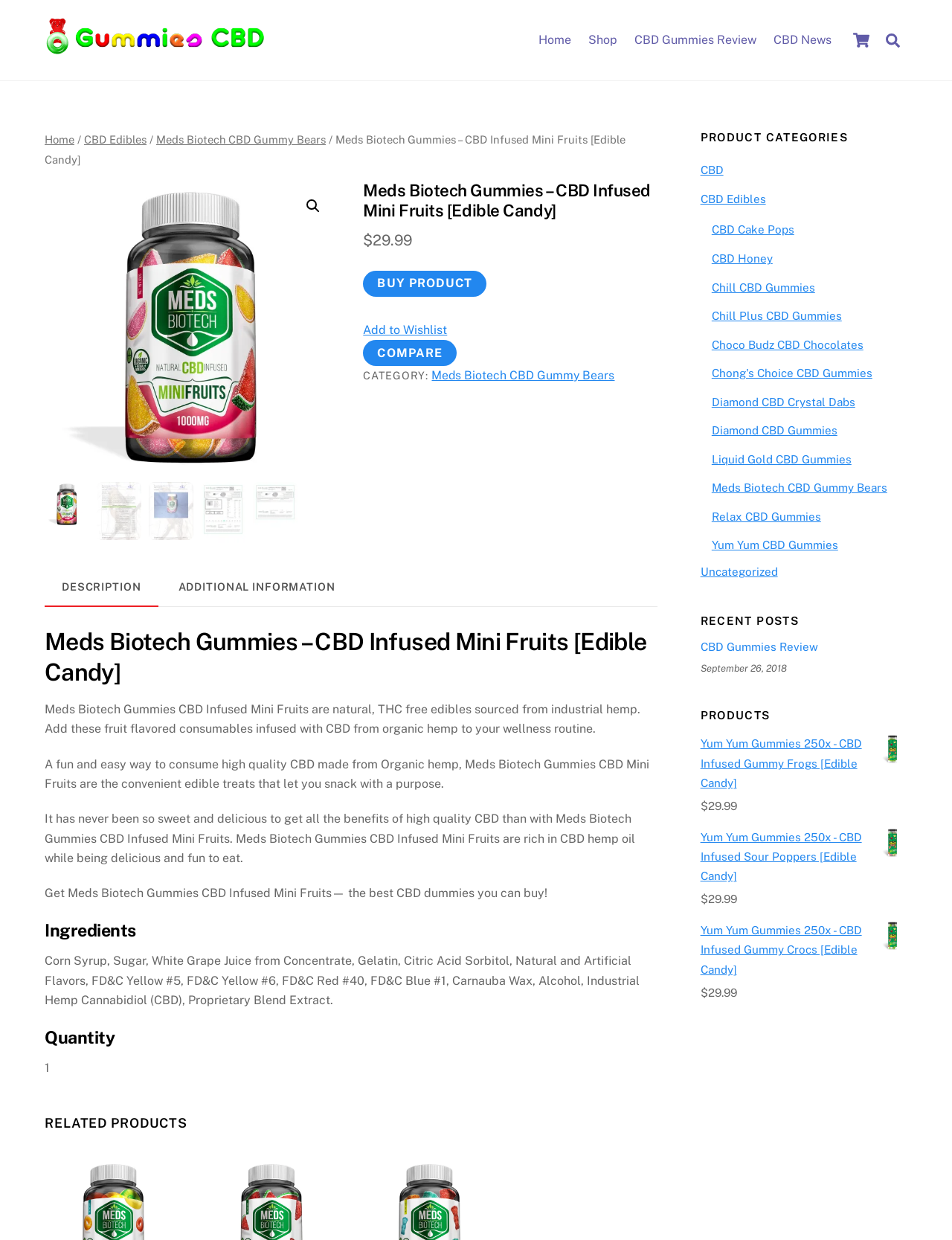Give the bounding box coordinates for the element described as: "Meds Biotech CBD Gummy Bears".

[0.454, 0.297, 0.646, 0.309]